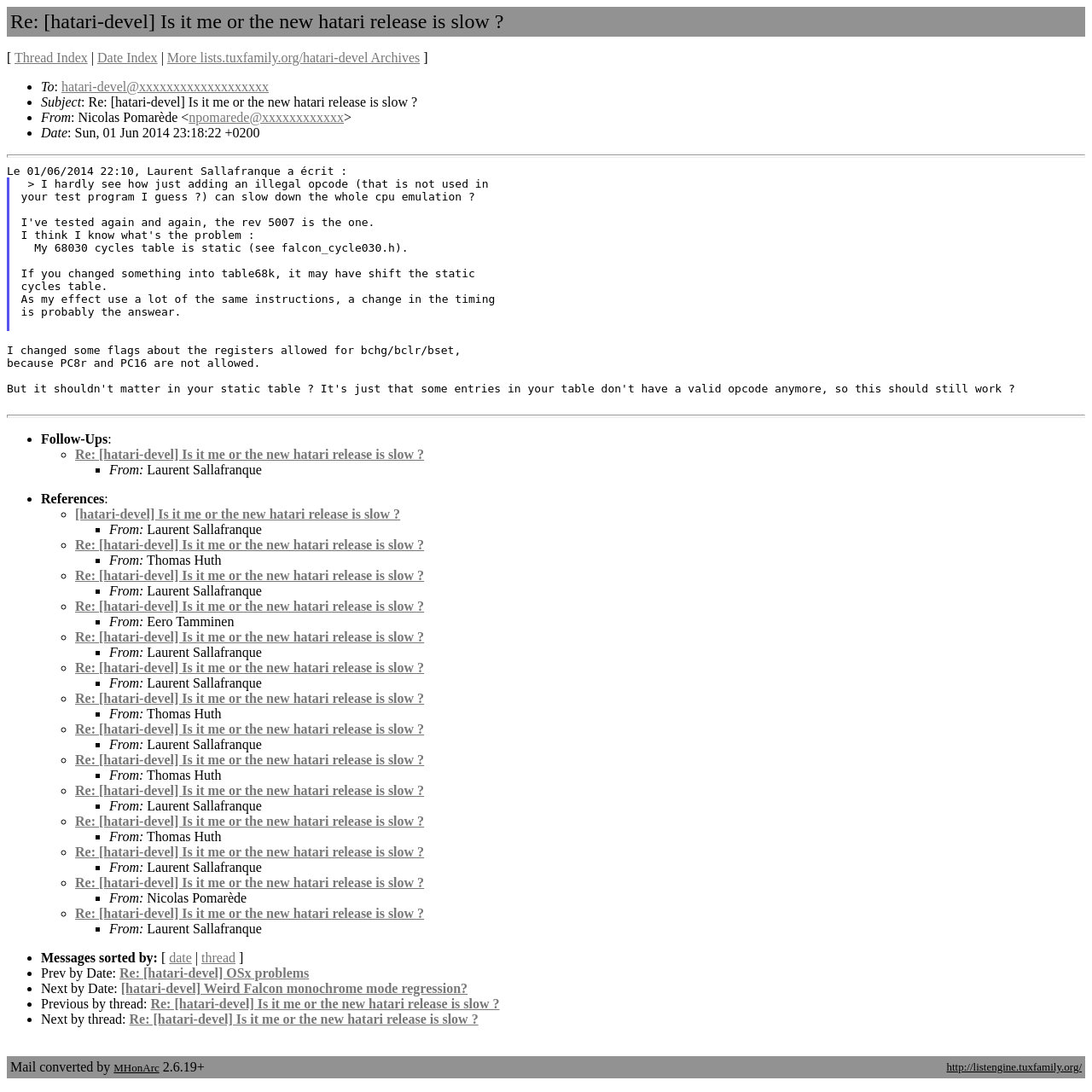What is the date of the email?
From the screenshot, provide a brief answer in one word or phrase.

Sun, 01 Jun 2014 23:18:22 +0200